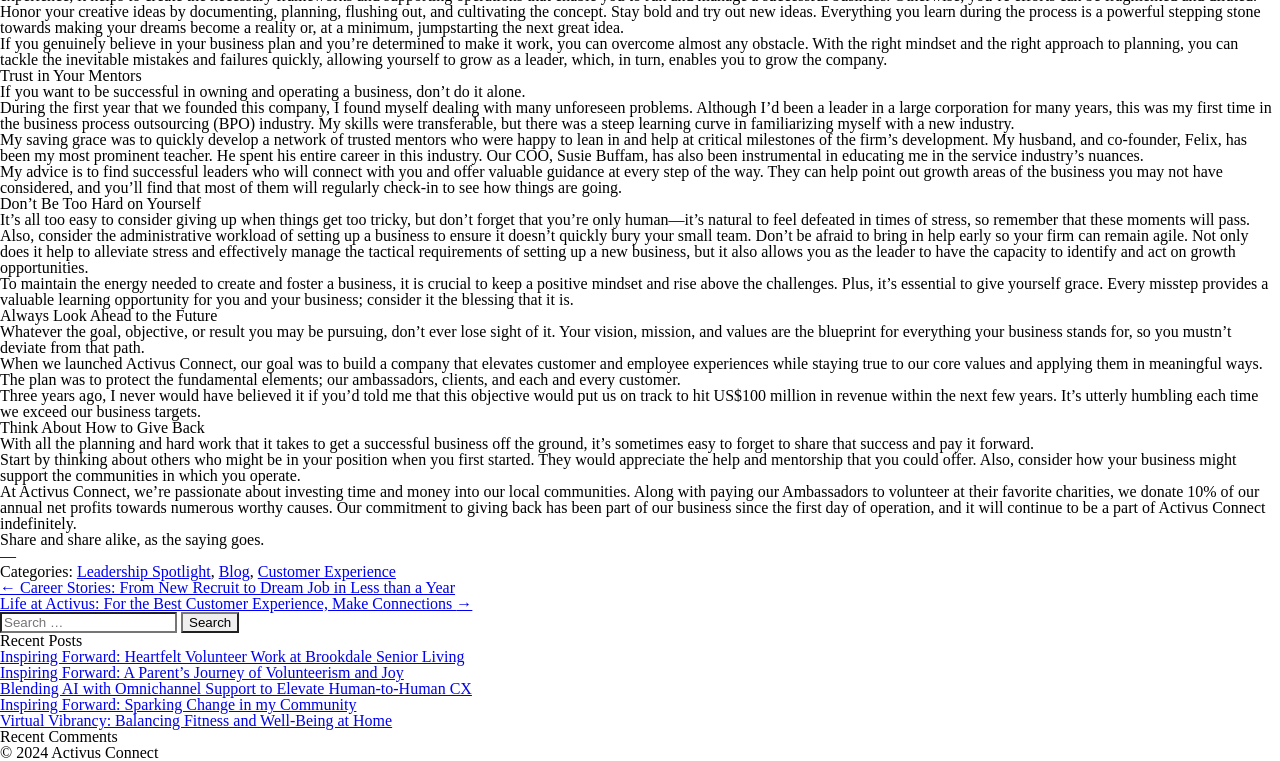Please provide the bounding box coordinate of the region that matches the element description: parent_node: Search for: value="Search". Coordinates should be in the format (top-left x, top-left y, bottom-right x, bottom-right y) and all values should be between 0 and 1.

[0.141, 0.804, 0.187, 0.832]